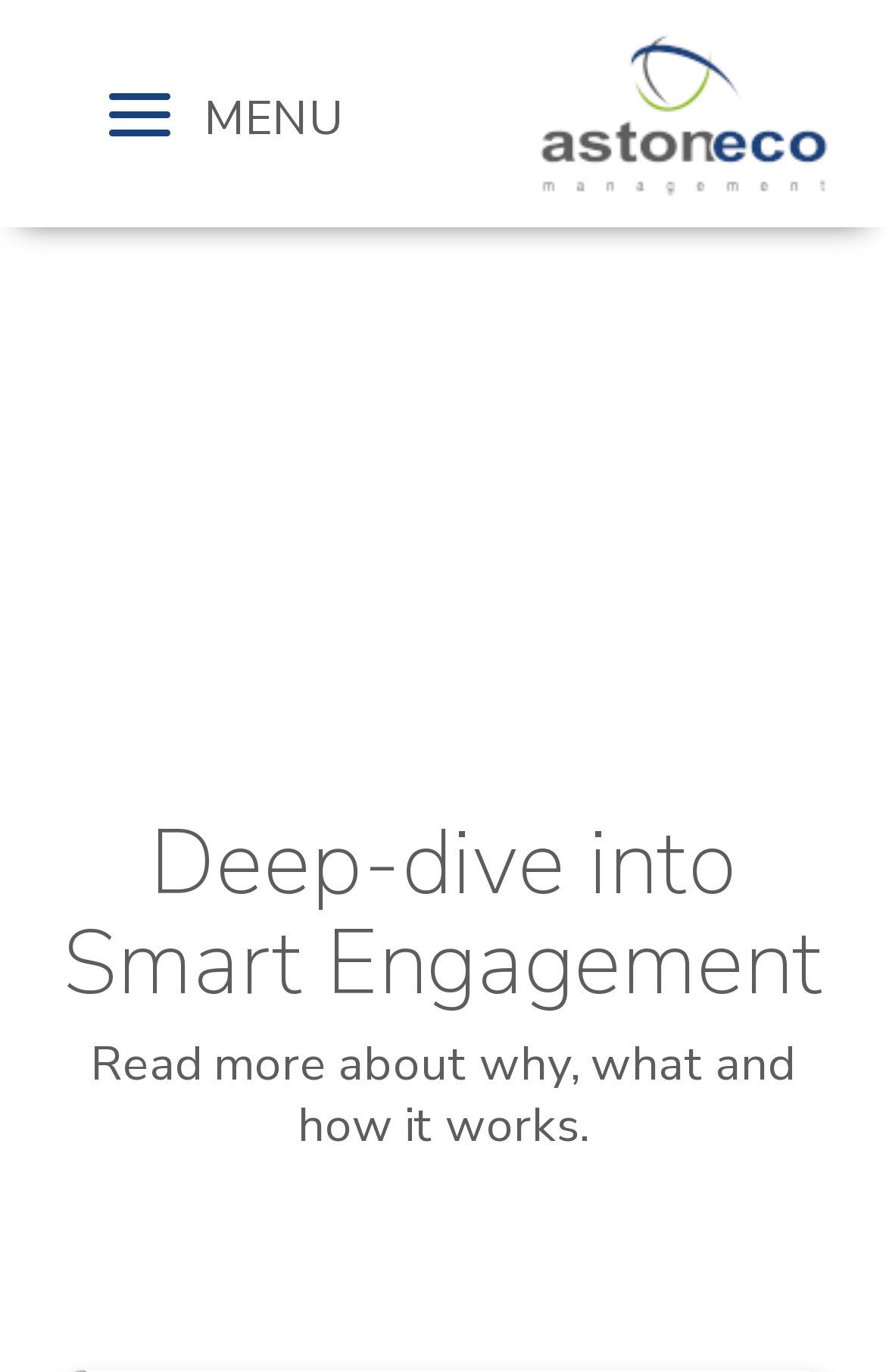What is the text below the 'Deep-dive into Smart Engagement' heading?
Answer the question using a single word or phrase, according to the image.

Read more about why, what and how it works.